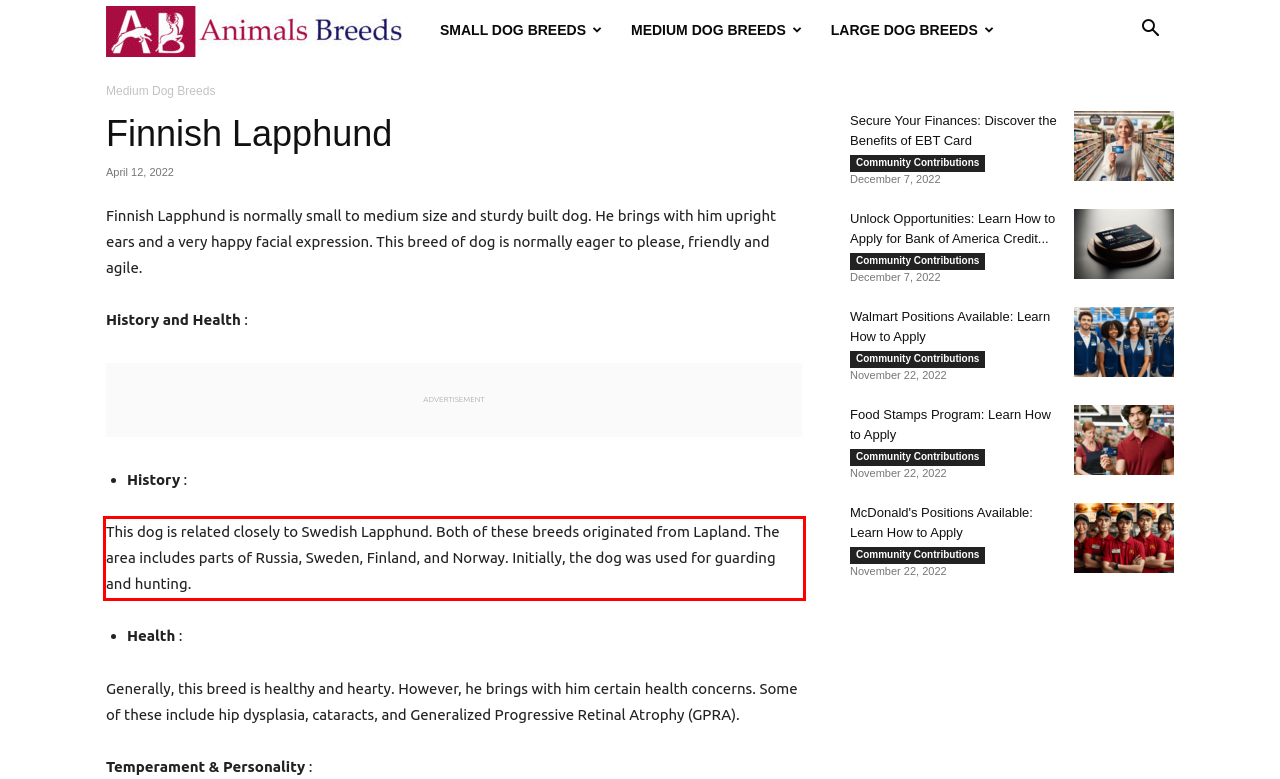Within the screenshot of a webpage, identify the red bounding box and perform OCR to capture the text content it contains.

This dog is related closely to Swedish Lapphund. Both of these breeds originated from Lapland. The area includes parts of Russia, Sweden, Finland, and Norway. Initially, the dog was used for guarding and hunting.